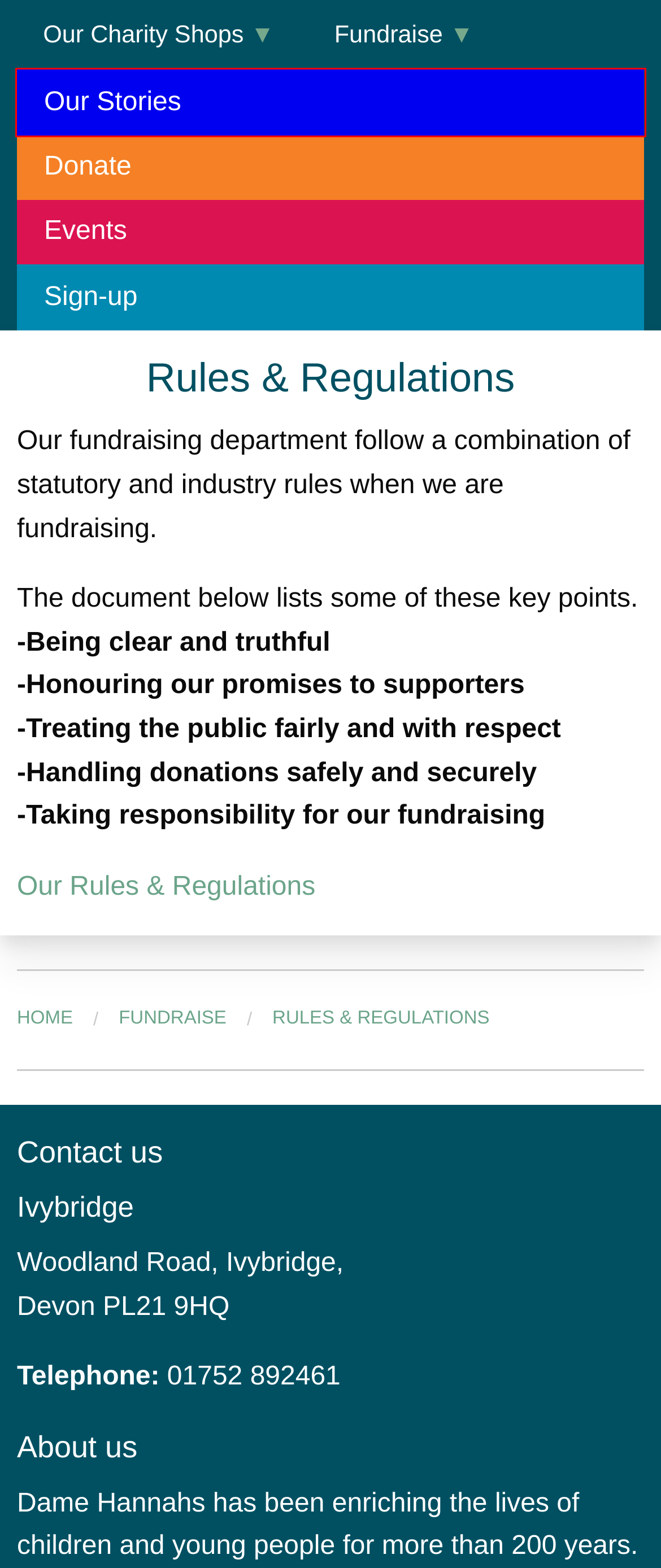Examine the screenshot of a webpage with a red rectangle bounding box. Select the most accurate webpage description that matches the new webpage after clicking the element within the bounding box. Here are the candidates:
A. Dame Hannahs | Home
B. Dame Hannahs | Our Stories
C. Dame Hannahs | Our charity
D. Dame Hannahs | Fundraise
E. Dame Hannahs | Donate
F. Dame Hannahs | Sign up
G. Are you a disability confident employer? - Disability Confident
H. Dame Hannahs | Events

B